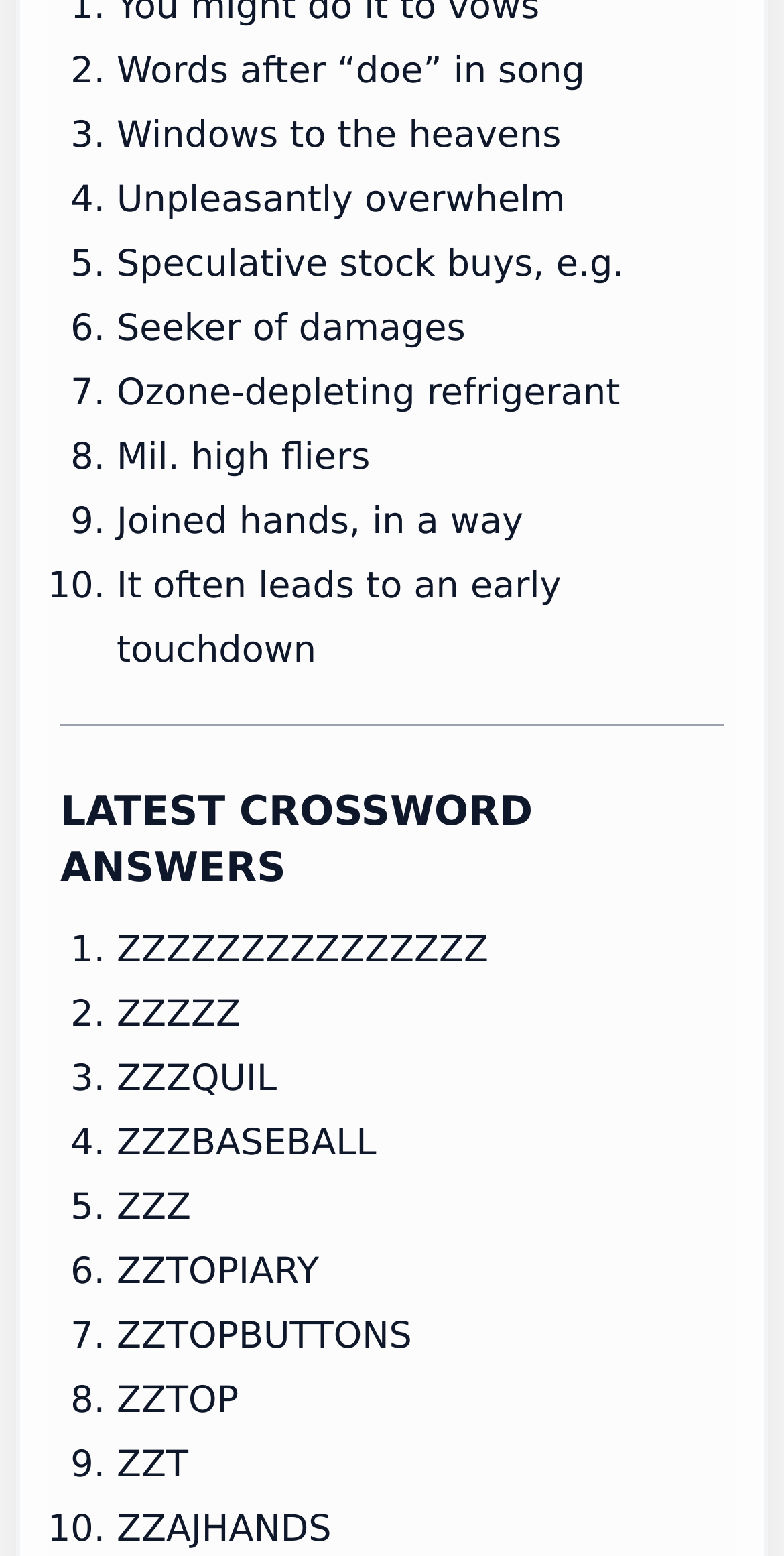Locate the bounding box coordinates of the area that needs to be clicked to fulfill the following instruction: "view guides". The coordinates should be in the format of four float numbers between 0 and 1, namely [left, top, right, bottom].

None